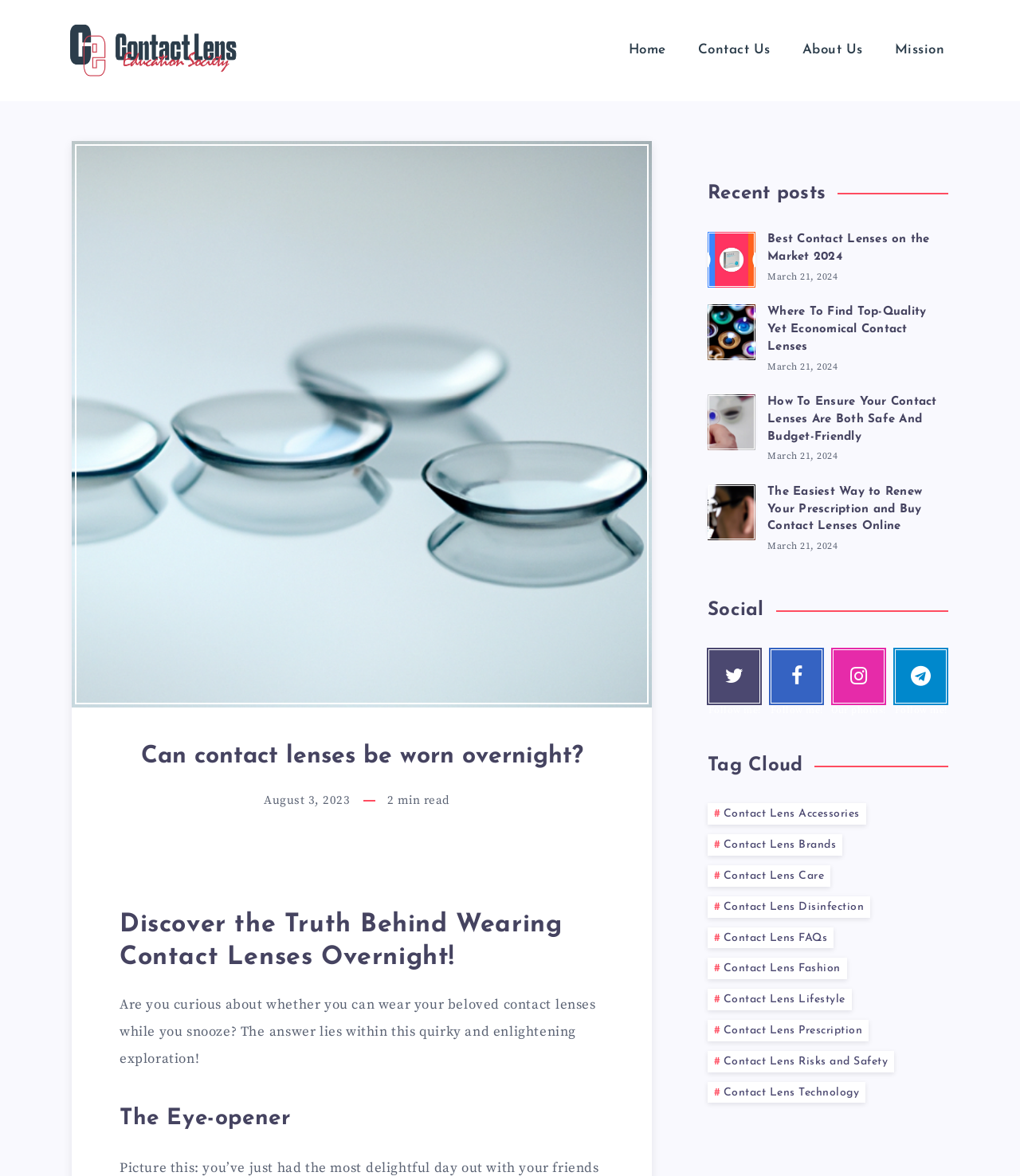Find and provide the bounding box coordinates for the UI element described with: "www.saiab.ru.ac.za".

None